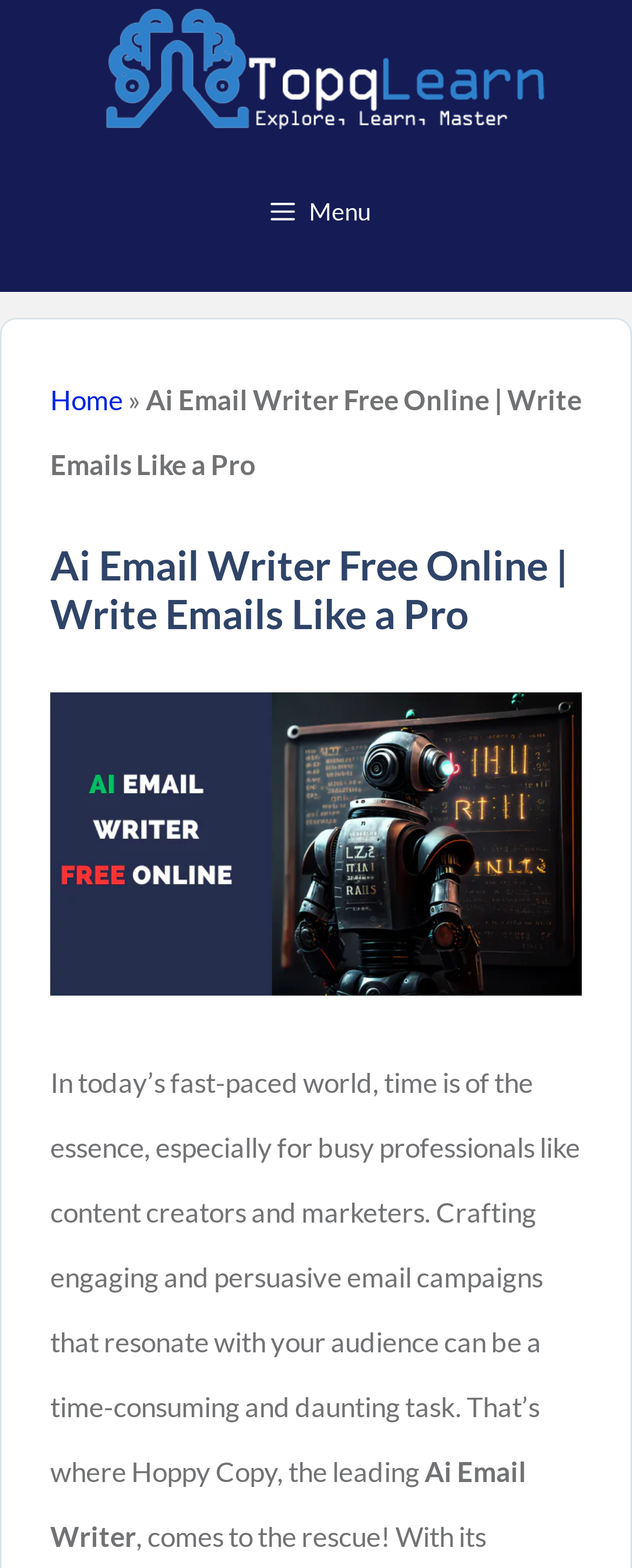Provide a comprehensive description of the webpage.

The webpage is about Ai Email Writer Free Online, a tool that helps craft compelling email campaigns effortlessly and saves valuable time. At the top of the page, there is a navigation bar with a link to "Topqlearn" accompanied by an image, and a "Menu" button that expands to reveal a dropdown menu. 

Below the navigation bar, there is a header section that contains a link to "Home" followed by a right arrow symbol, and a heading that reads "Ai Email Writer Free Online | Write Emails Like a Pro". This heading is accompanied by an image. 

Underneath the header section, there is a block of text that explains the importance of time for busy professionals and how crafting engaging email campaigns can be a daunting task. The text then introduces Hoppy Copy as a solution to this problem.